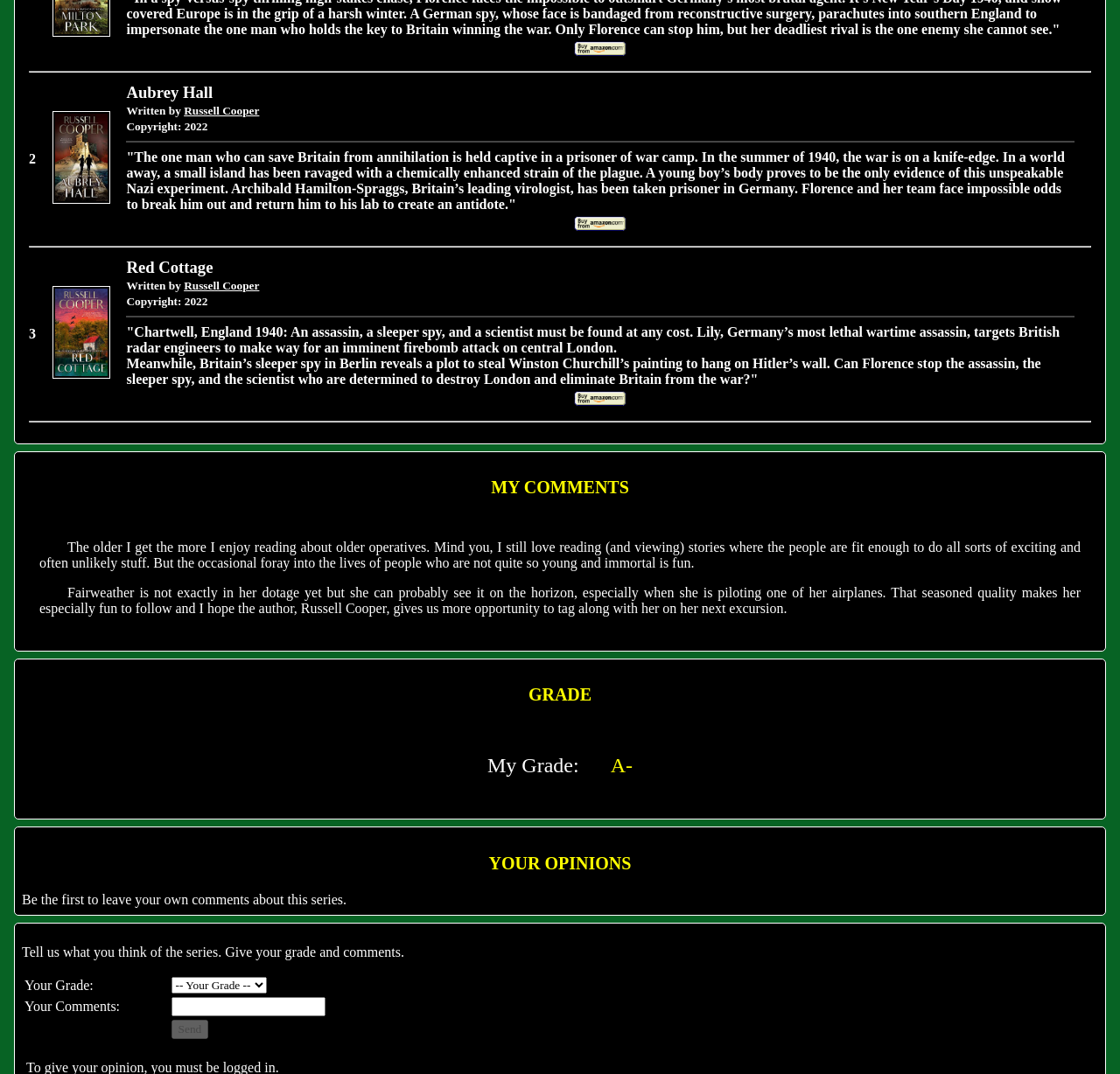Kindly determine the bounding box coordinates of the area that needs to be clicked to fulfill this instruction: "Click on the link to buy from Amazon".

[0.513, 0.041, 0.56, 0.055]